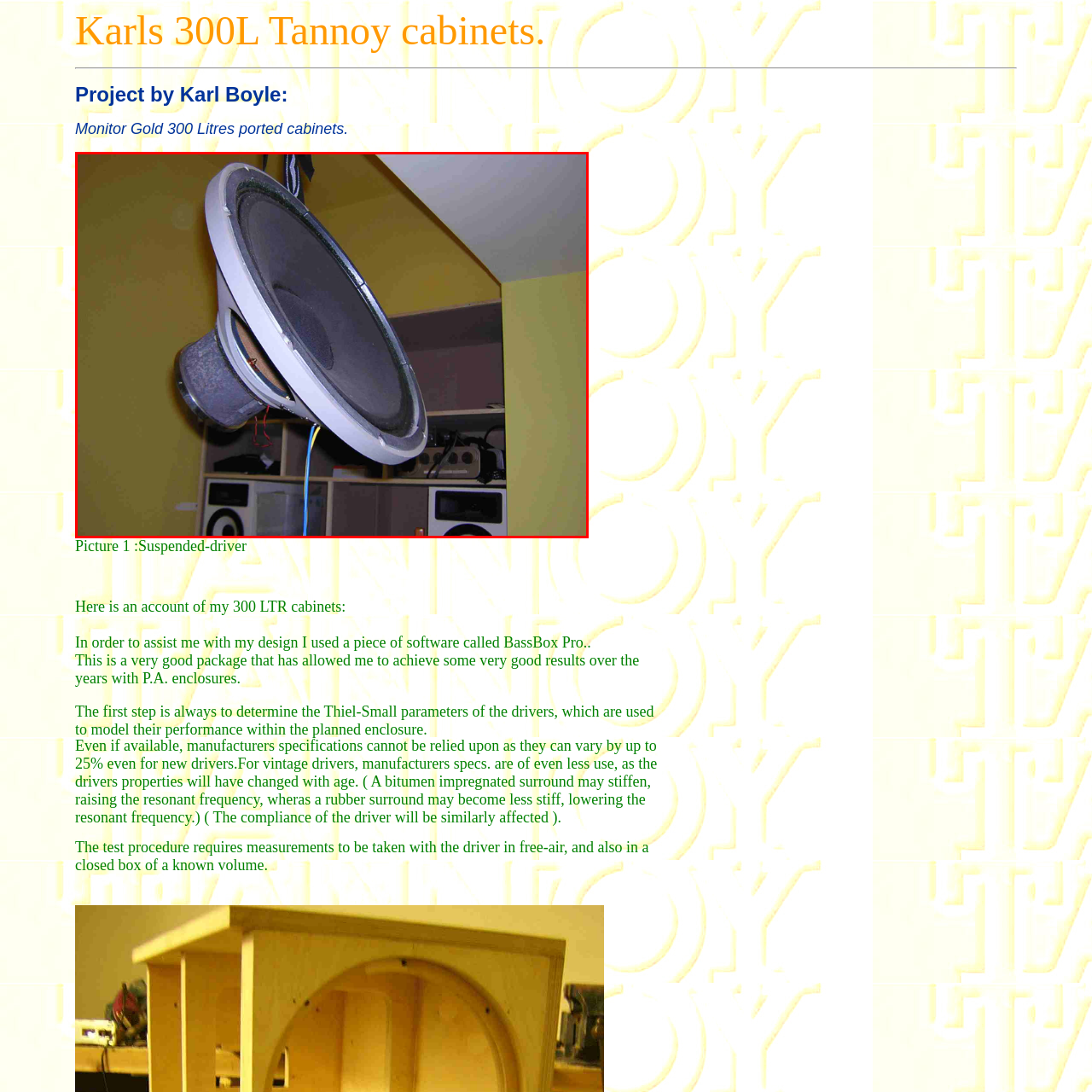Observe the image segment inside the red bounding box and answer concisely with a single word or phrase: What is the likely focus of the project depicted in the image?

Custom speaker design